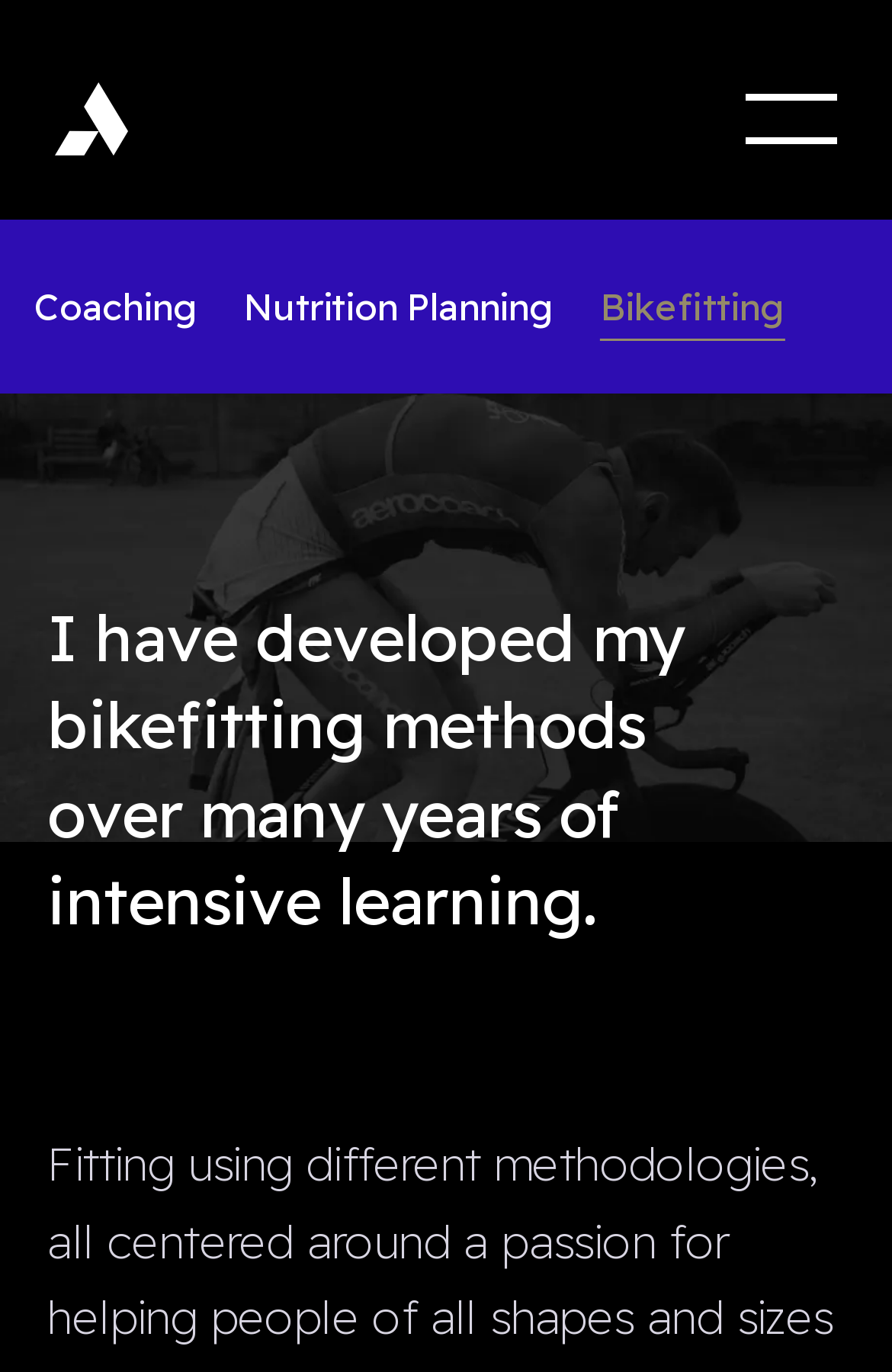What is the tone of the text on the webpage?
Provide a detailed answer to the question, using the image to inform your response.

The text on the webpage is written in a formal and professional tone, indicating that Alex Coh is an expert in the field of triathlon, cycling, and running coaching. The language used is also descriptive and informative, suggesting a professional tone.